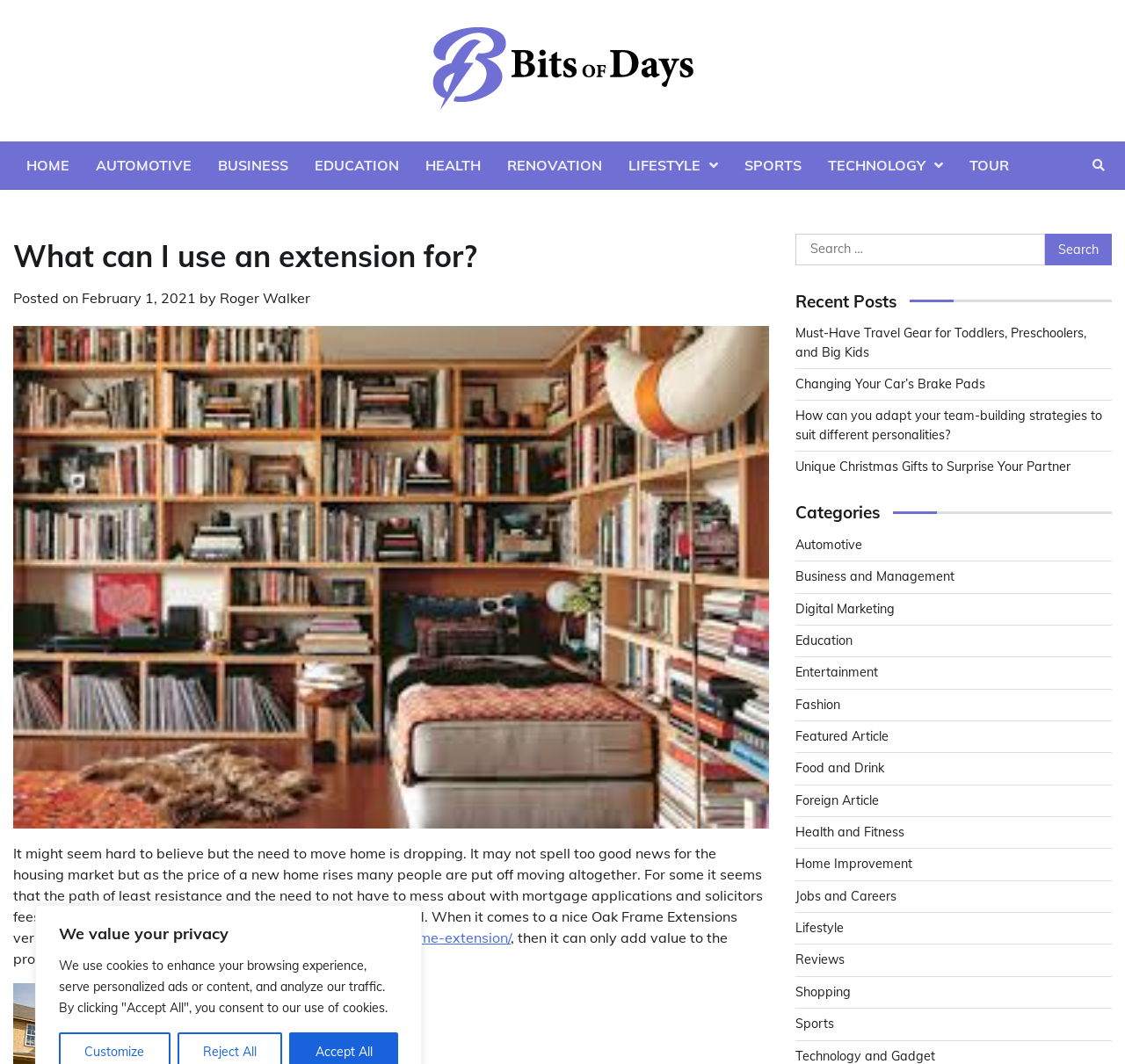Find the coordinates for the bounding box of the element with this description: "Digital Marketing".

[0.707, 0.565, 0.795, 0.579]